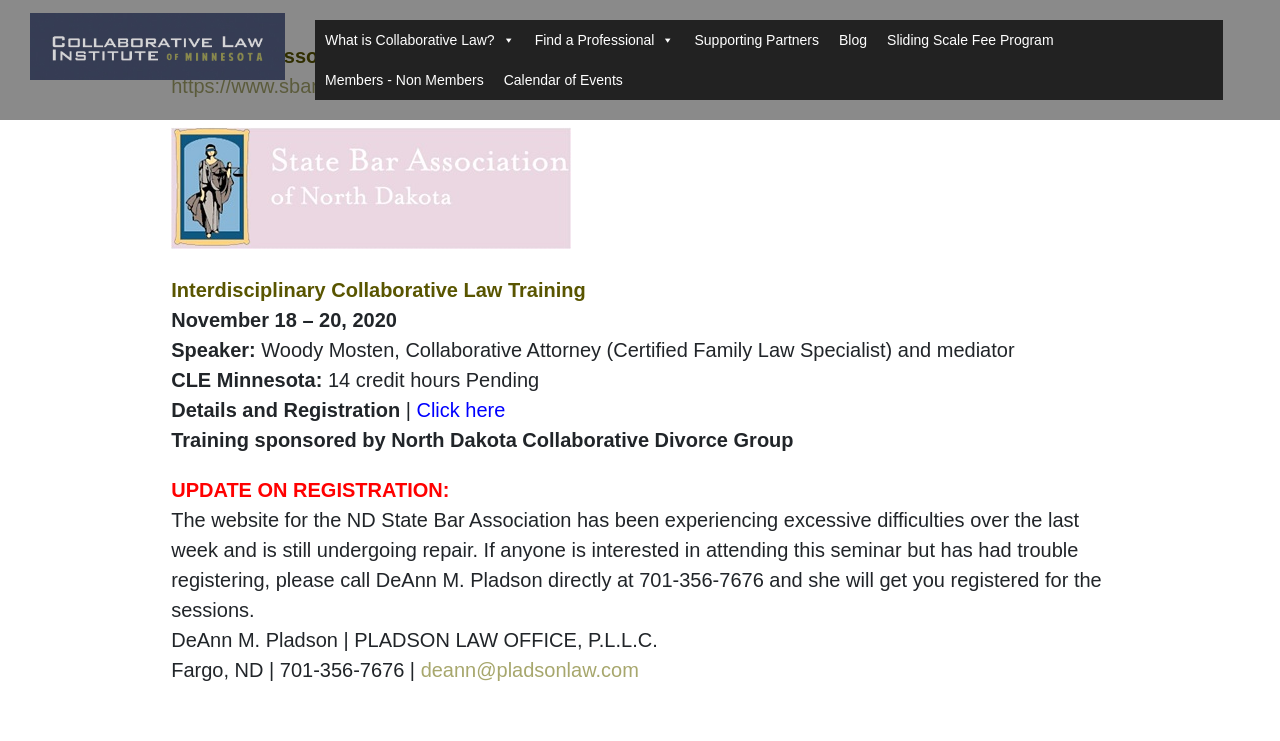Specify the bounding box coordinates for the region that must be clicked to perform the given instruction: "Click the 'Blog' link".

[0.648, 0.027, 0.685, 0.081]